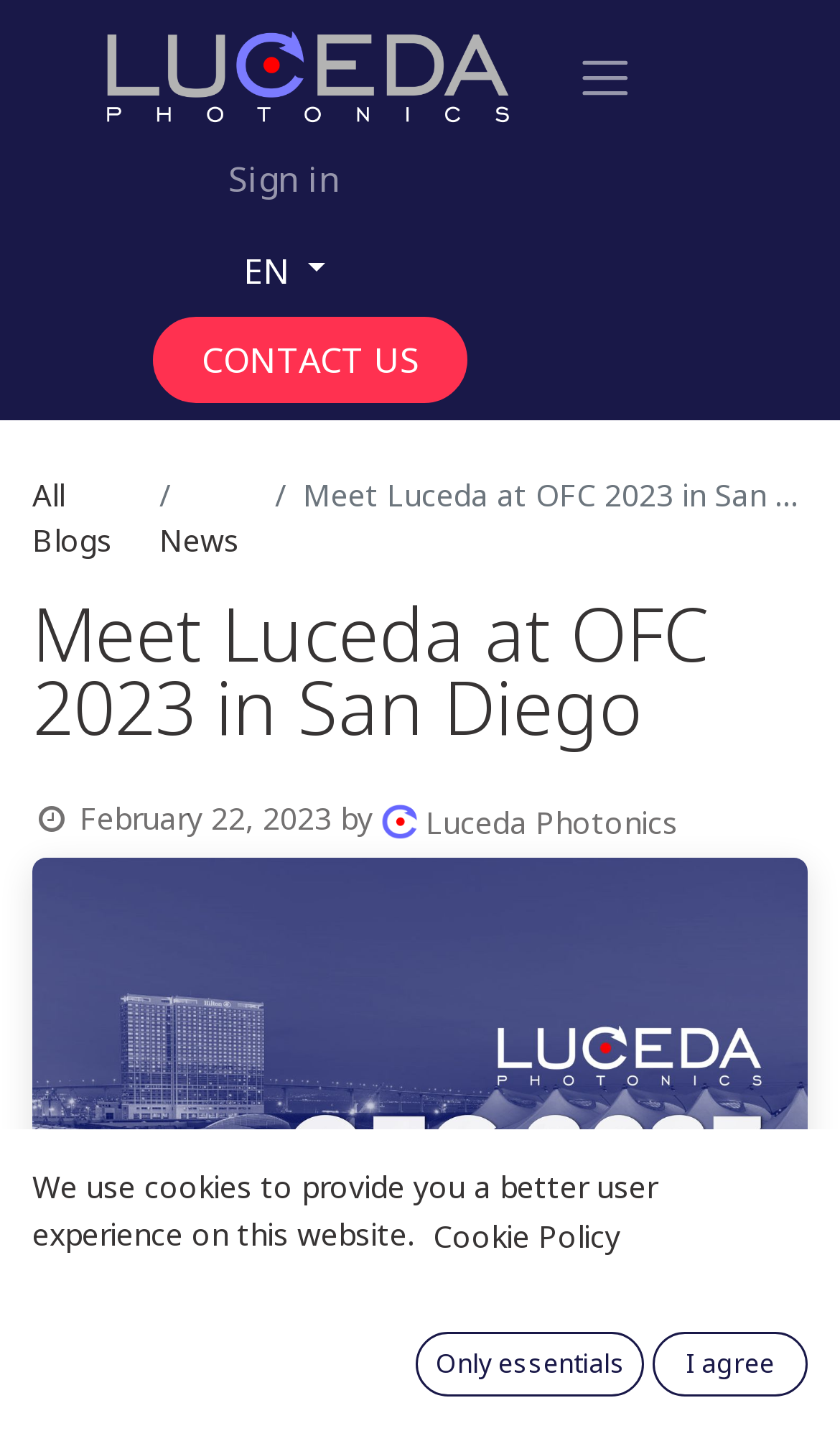Please identify the bounding box coordinates of the clickable area that will allow you to execute the instruction: "Sign in".

[0.272, 0.095, 0.405, 0.155]